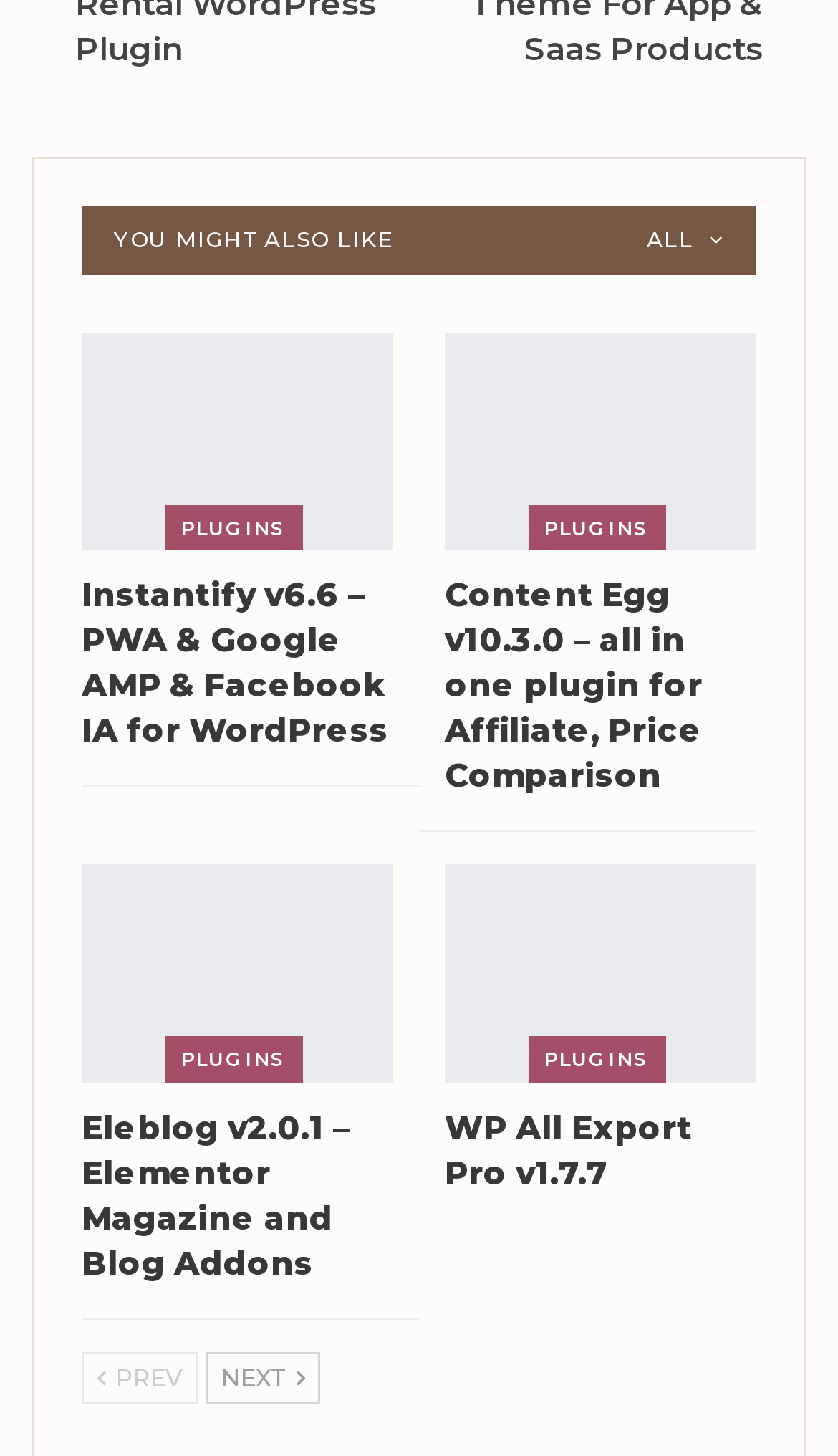What is the name of the plugin at the bottom left?
Respond to the question with a single word or phrase according to the image.

WP All Export Pro v1.7.7